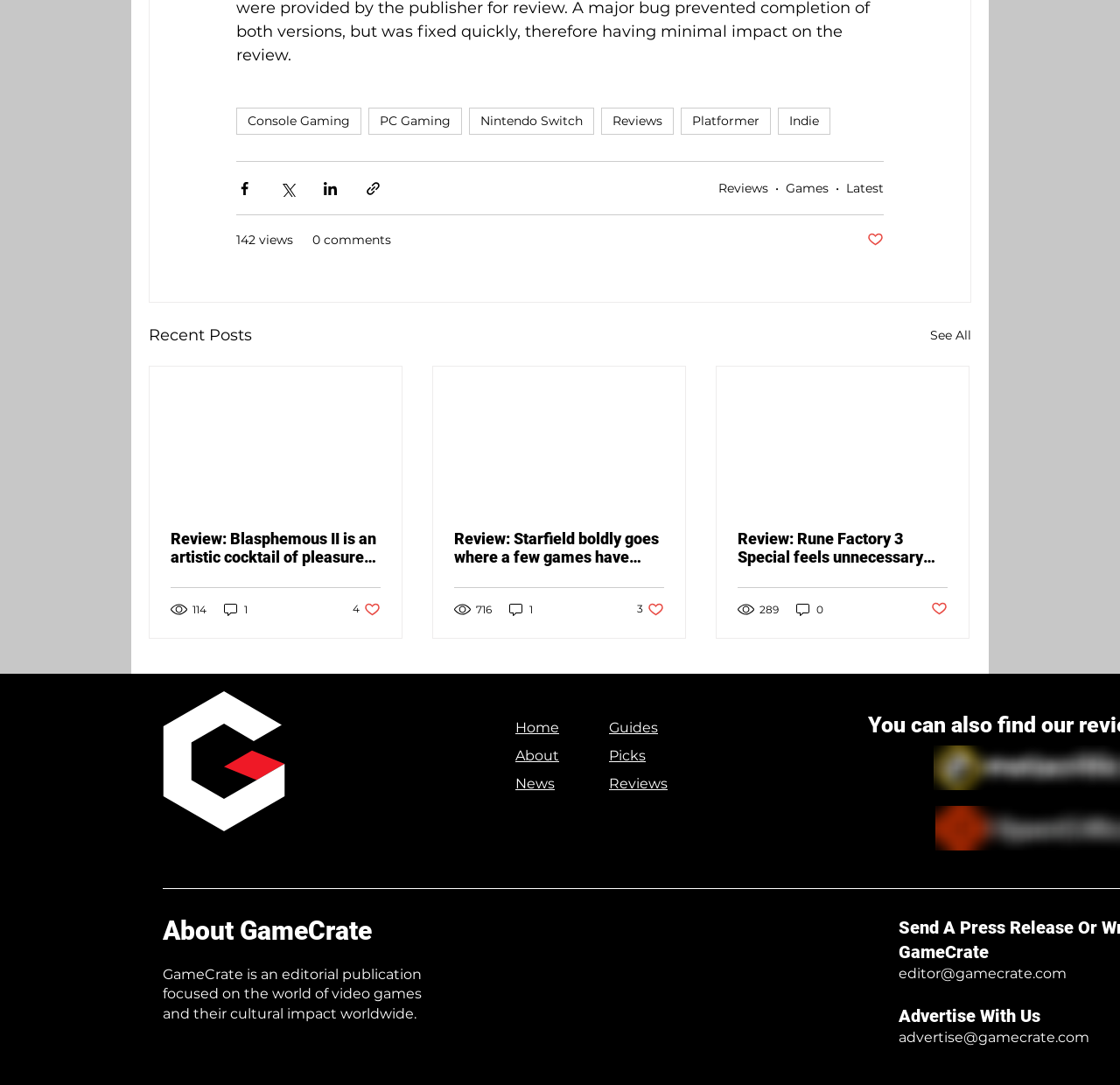Find the bounding box coordinates for the area that must be clicked to perform this action: "Click on the 'Reviews' link".

[0.537, 0.099, 0.602, 0.124]